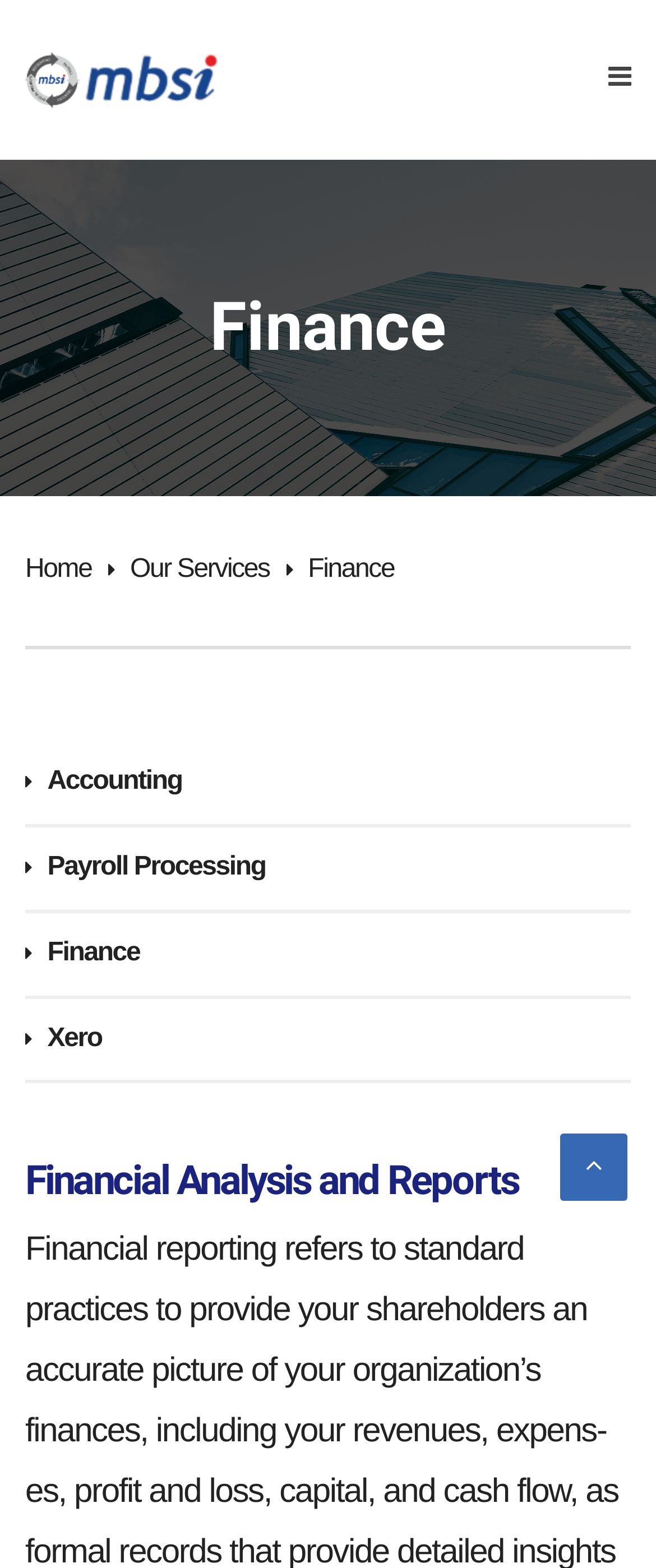Describe all the key features of the webpage in detail.

The webpage is about Finance and Millennium Business Services, Inc. At the top-left corner, there is a link and an image, both labeled as "Millennium Business Services, Inc." The link is positioned slightly below the image. 

To the right of the image and link, there are two main navigation links: "Home" and "Our Services". The "Our Services" link has four sub-links: "Account", "Payroll Proccess", "Finance", and "Xero", which are stacked vertically below it. 

Below the navigation links, there is a heading titled "Financial Analysis and Reports" that spans almost the entire width of the page. 

At the bottom-right corner, there is a link with two icons, but its purpose is unclear.